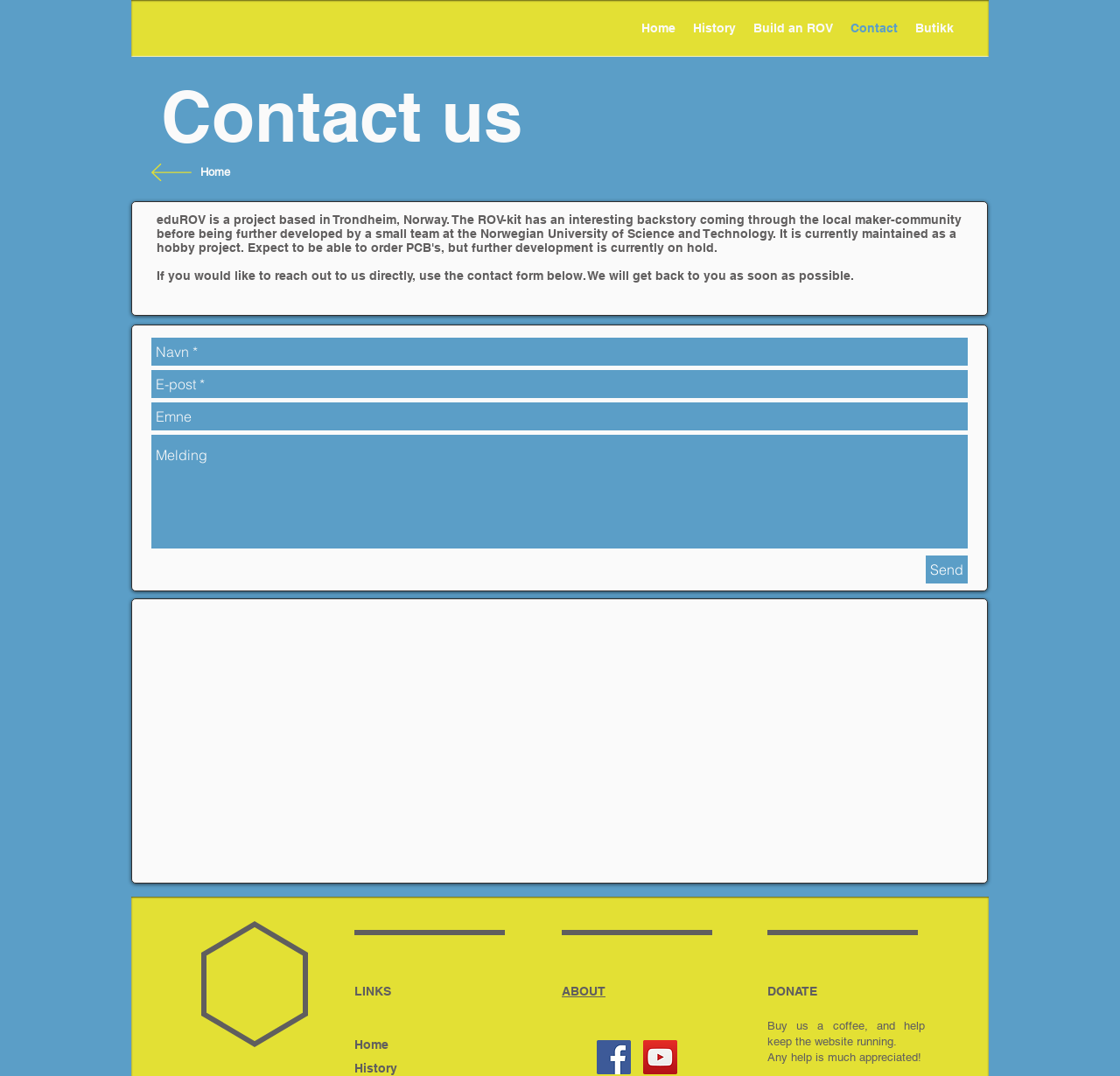Using the element description: "Send", determine the bounding box coordinates. The coordinates should be in the format [left, top, right, bottom], with values between 0 and 1.

[0.827, 0.516, 0.864, 0.542]